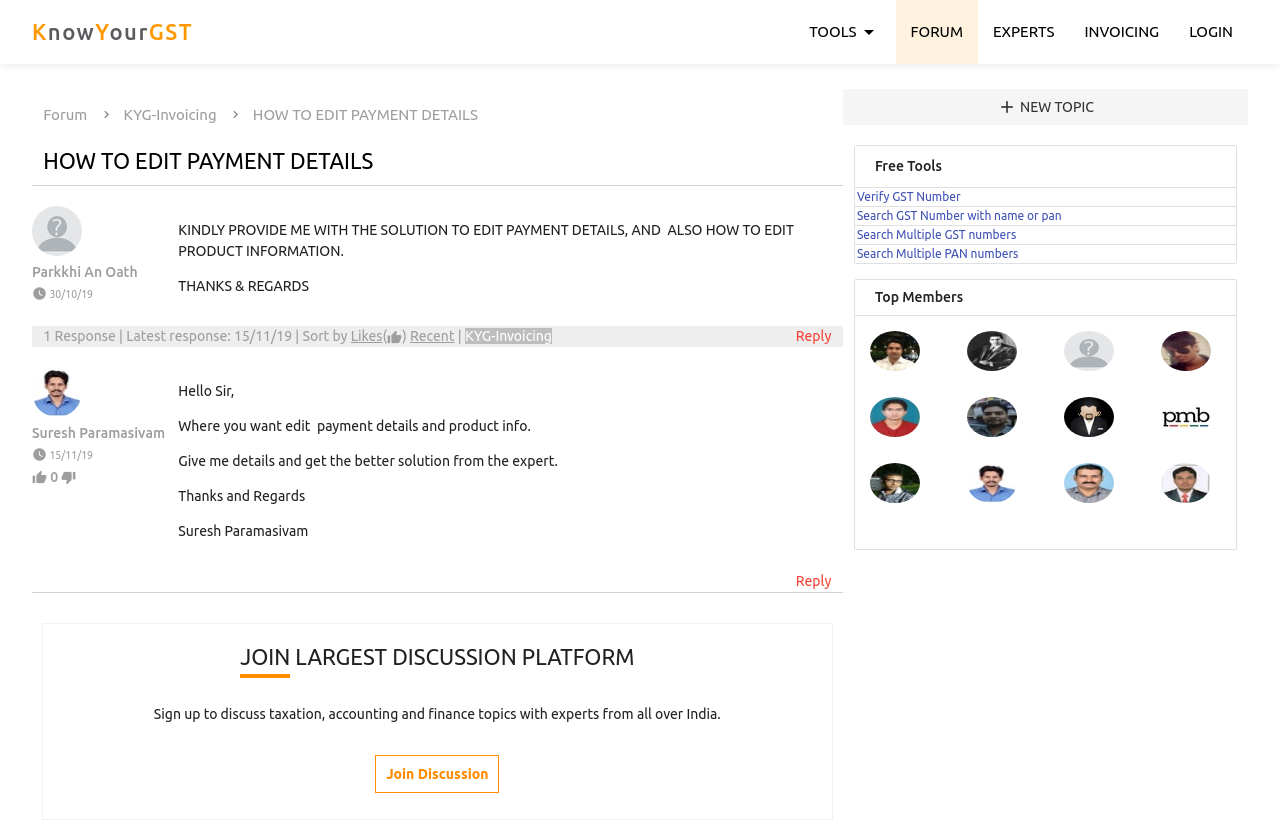Who responded to the discussion?
Refer to the image and provide a thorough answer to the question.

The responder's name is inferred from the link 'Suresh Paramasivam' which is associated with the response 'Hello Sir, Where you want edit payment details and product info.' and other subsequent responses.